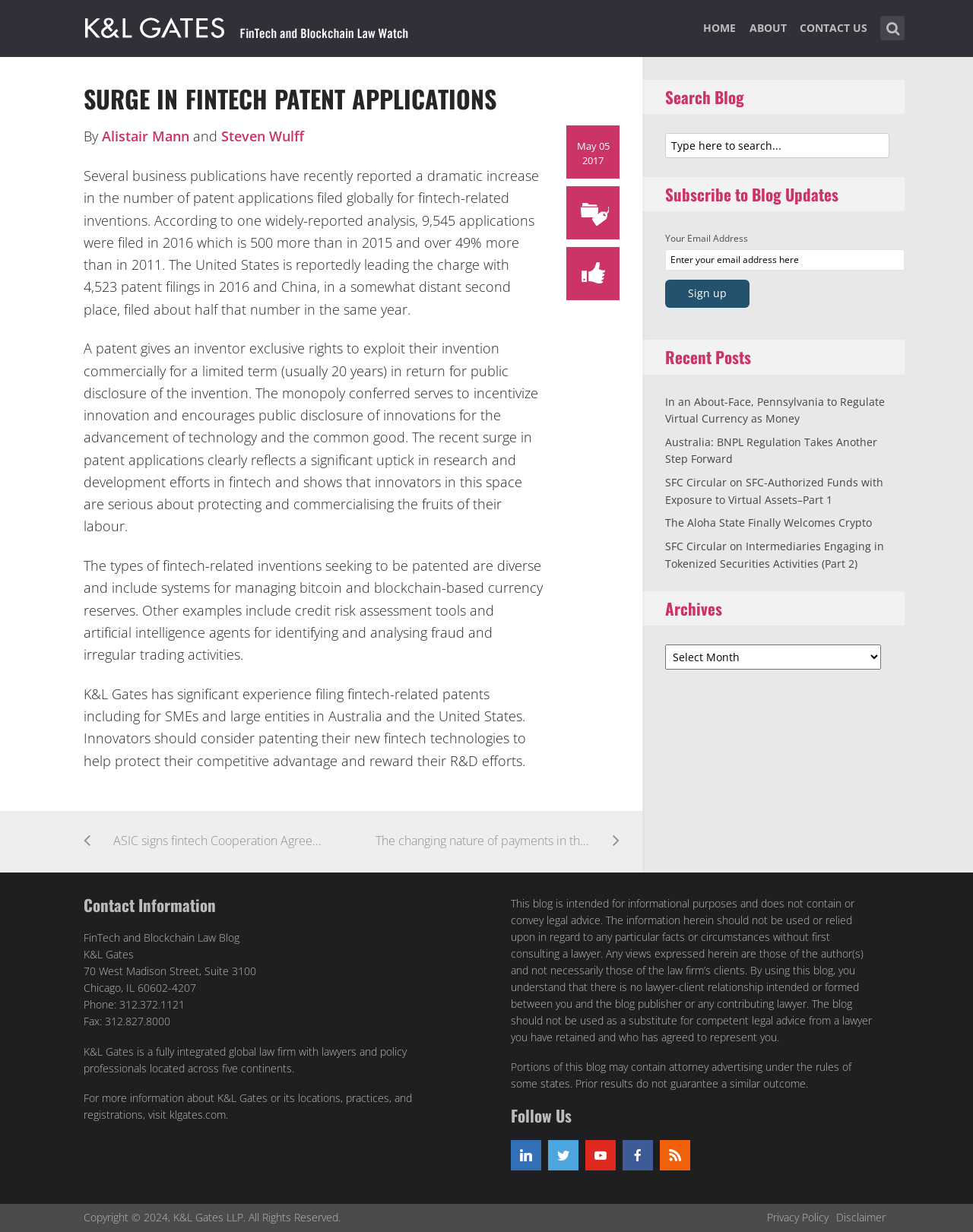Identify the bounding box for the UI element described as: "Alistair Mann". The coordinates should be four float numbers between 0 and 1, i.e., [left, top, right, bottom].

[0.105, 0.103, 0.195, 0.118]